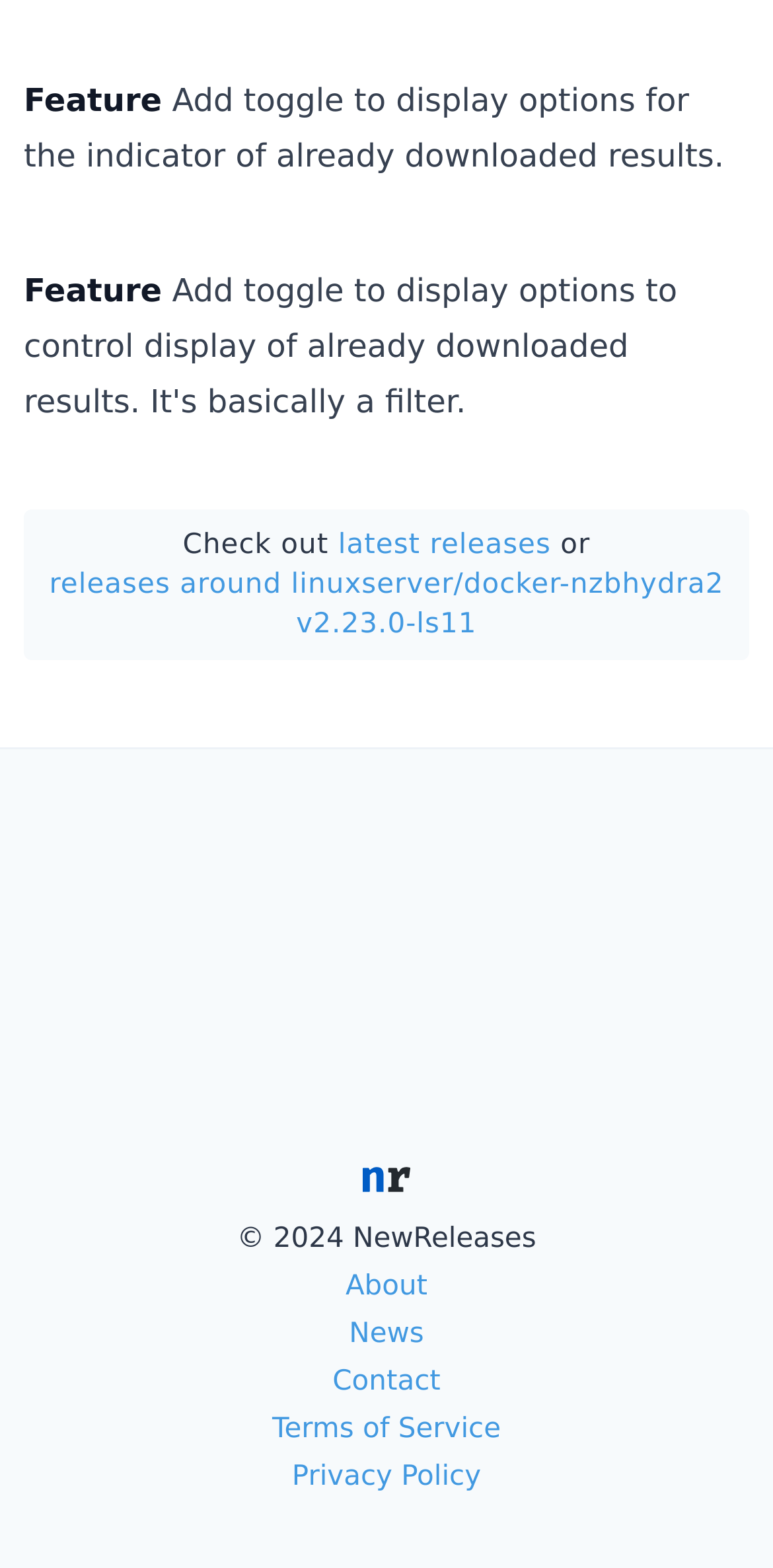What is the version of docker-nzbhydra2?
Please provide a single word or phrase answer based on the image.

v2.23.0-ls11